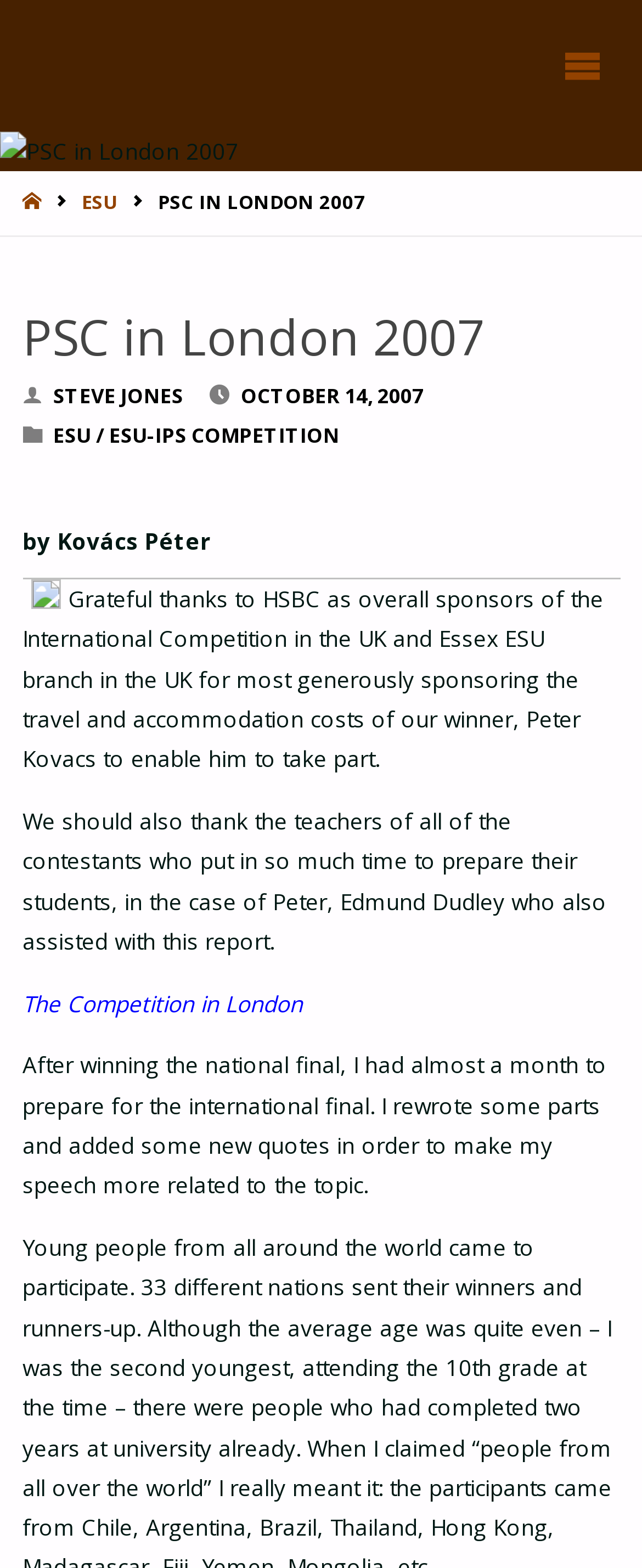Find the main header of the webpage and produce its text content.

PSC in London 2007